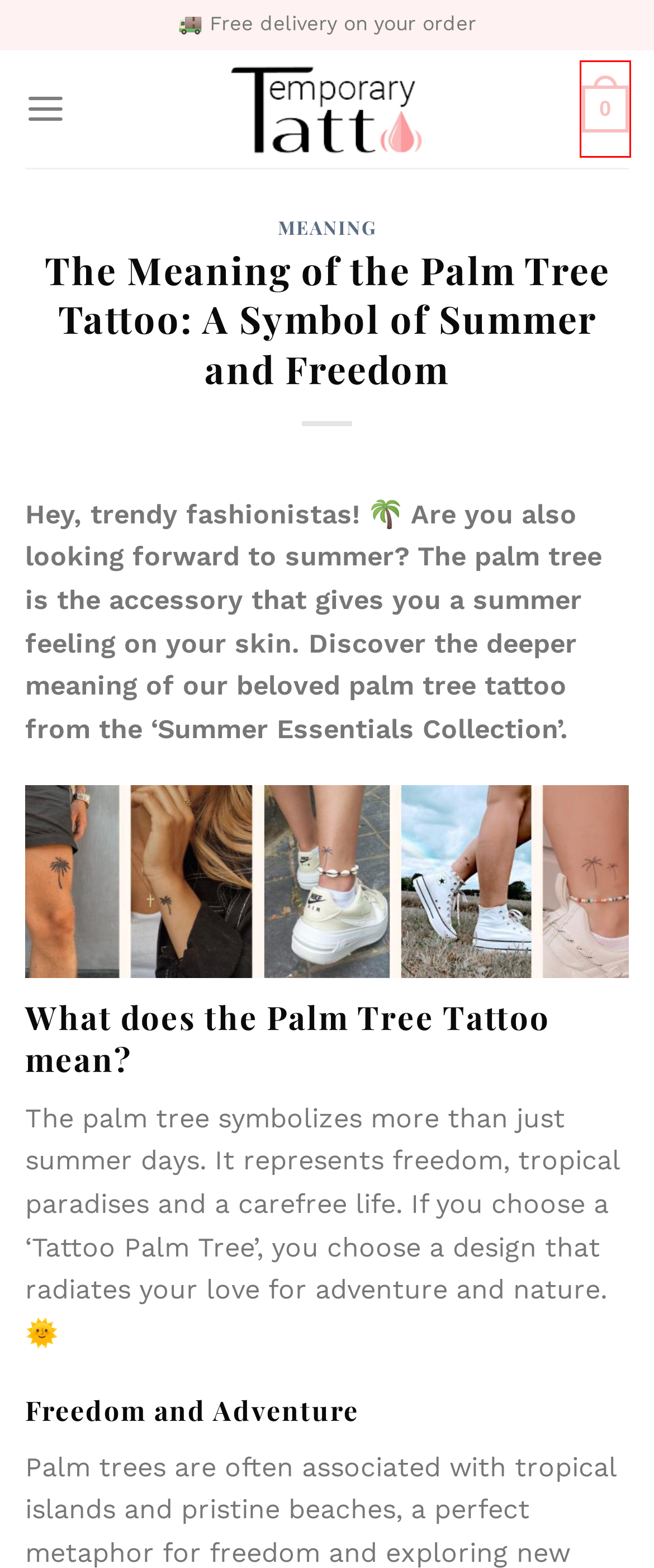Review the screenshot of a webpage that includes a red bounding box. Choose the webpage description that best matches the new webpage displayed after clicking the element within the bounding box. Here are the candidates:
A. Algemene voorwaarden - Tattoo Tijdelijk
B. Tattoo Temporary - Love the new look
C. Temporary tattoo palm trees - Tattoo Tijdelijk
D. Temporary tattoo sunshine fine line - Tattoo Tijdelijk
E. Tijdelijke tattoo palmboompje - Tattoo Tijdelijk
F. Shopping Cart - Tattoo Tijdelijk
G. Temporary tattoo palm tree - Tattoo Tijdelijk
H. The Meaning of the Balance Tattoo: A text for perfect balance - Tattoo Tijdelijk

F